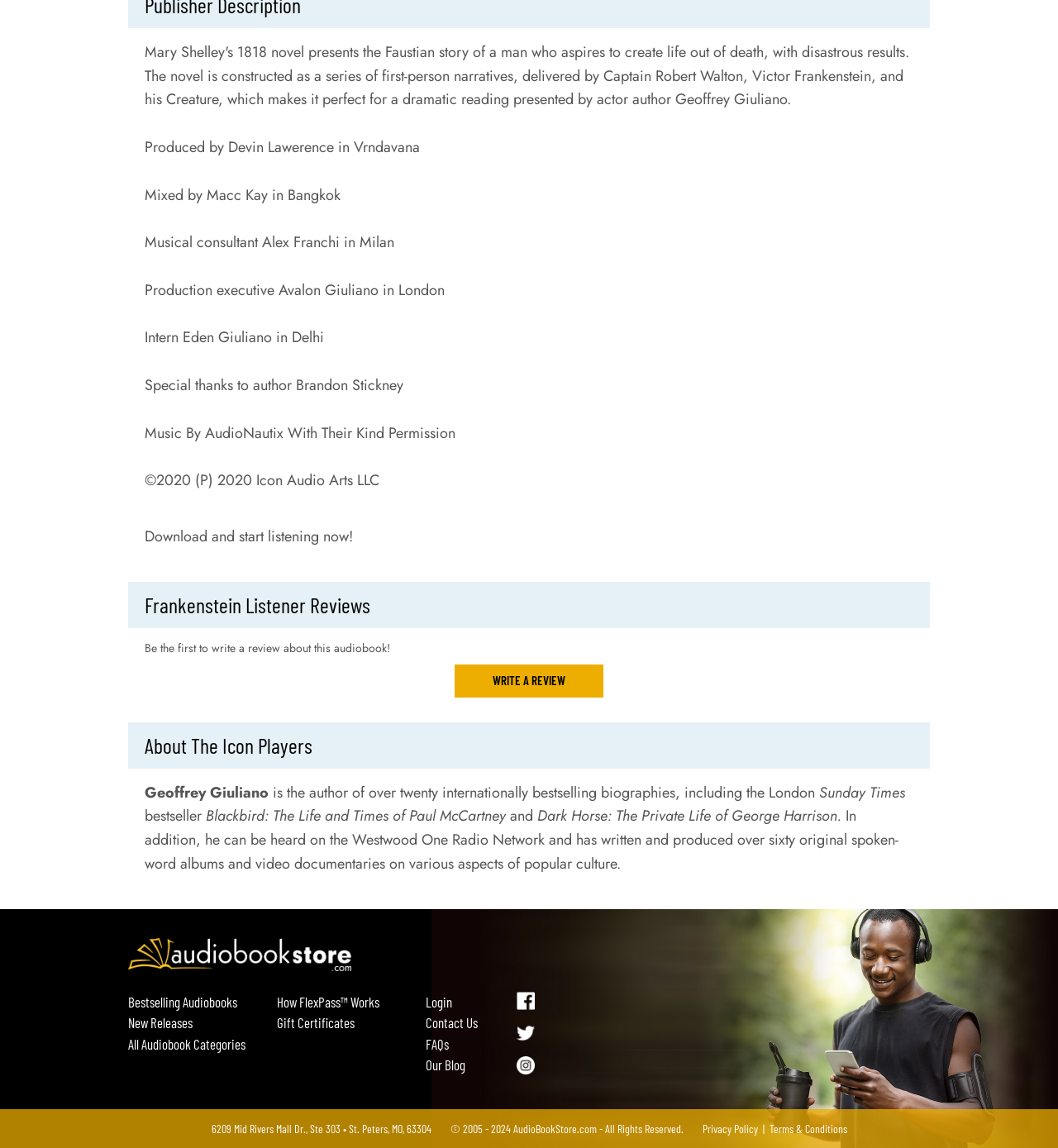Who is the author of the audiobook?
Kindly give a detailed and elaborate answer to the question.

Although the webpage provides information about the author of biographies, Geoffrey Giuliano, it does not explicitly mention the author of the audiobook 'Frankenstein'.